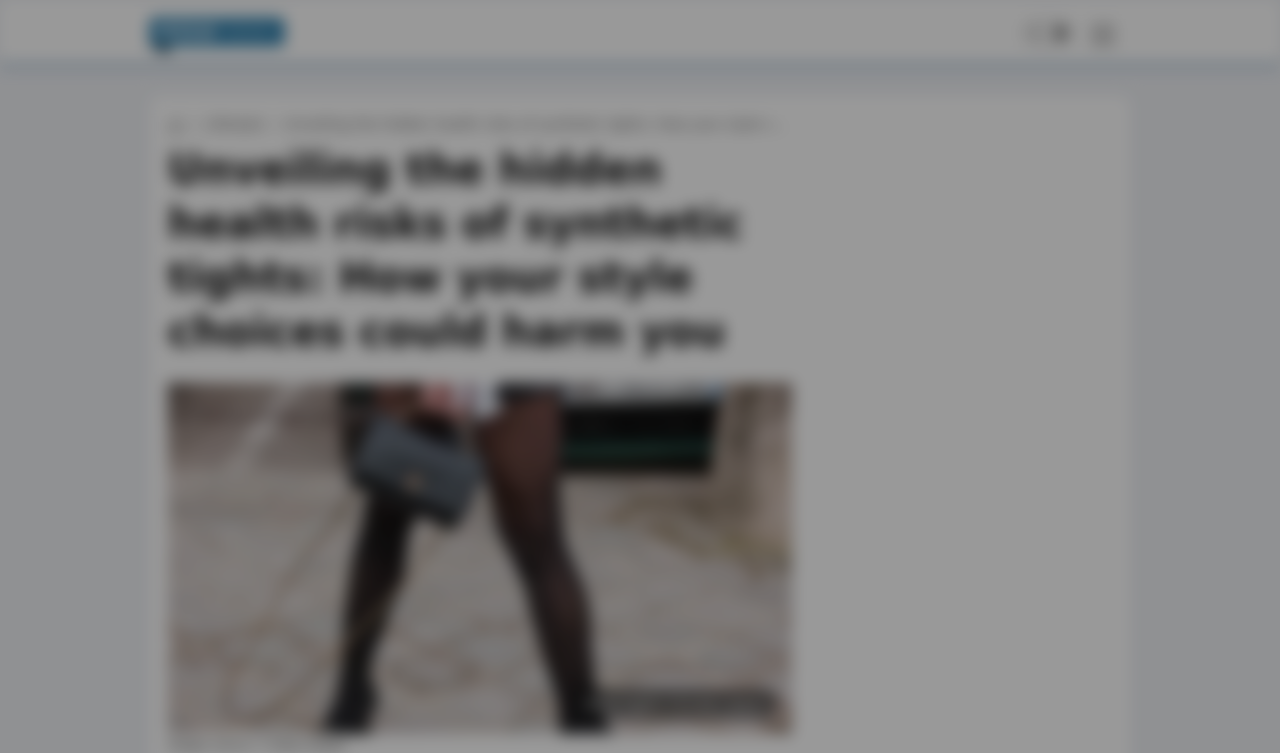What is the topic of the article?
Using the image as a reference, give an elaborate response to the question.

The topic of the article can be determined by looking at the heading 'Unveiling the hidden health risks of synthetic tights: How your style choices could harm you' which suggests that the article is about the health risks associated with synthetic tights.